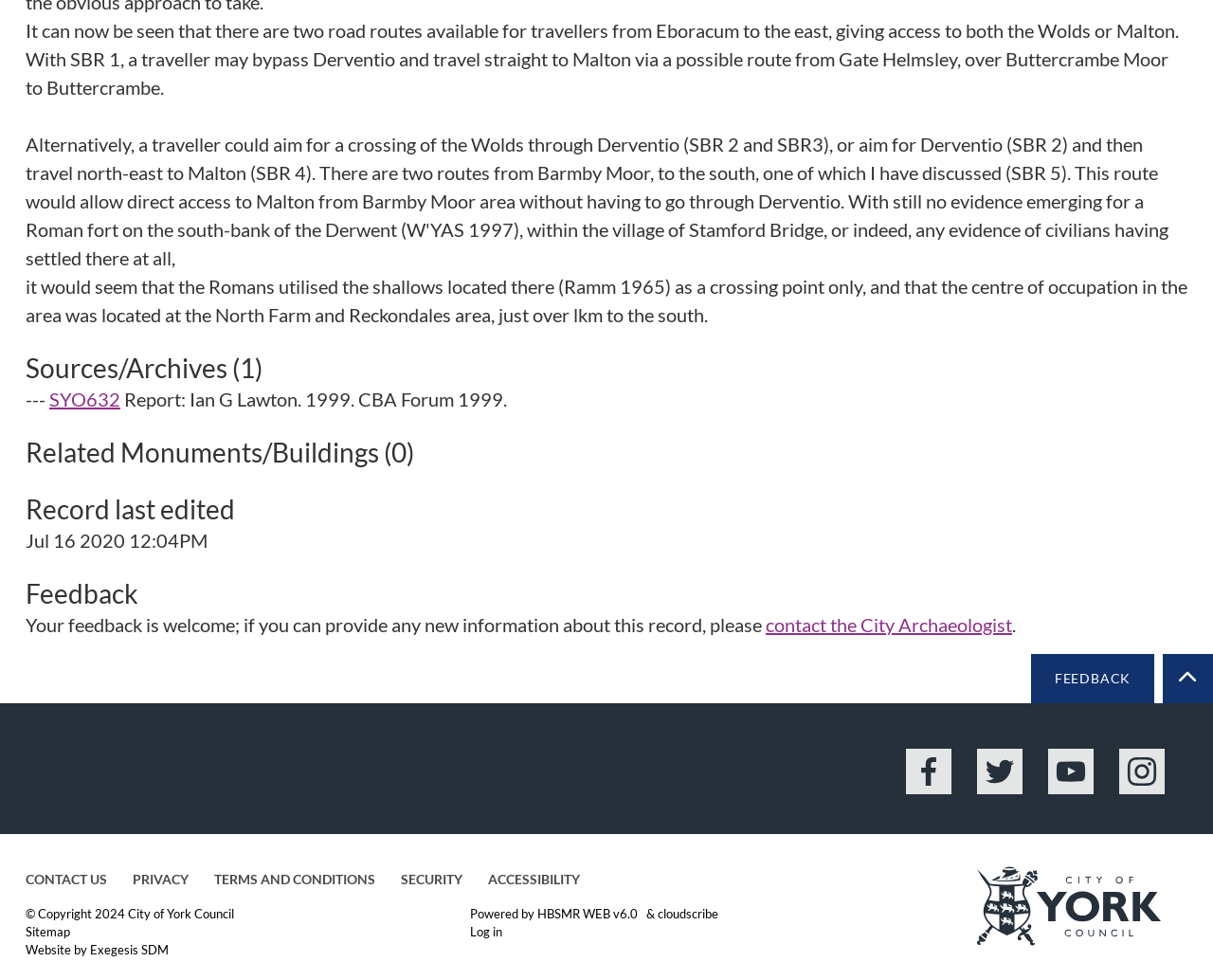Determine the bounding box coordinates for the clickable element required to fulfill the instruction: "Visit the City of York Council home page". Provide the coordinates as four float numbers between 0 and 1, i.e., [left, top, right, bottom].

[0.784, 0.859, 0.979, 0.99]